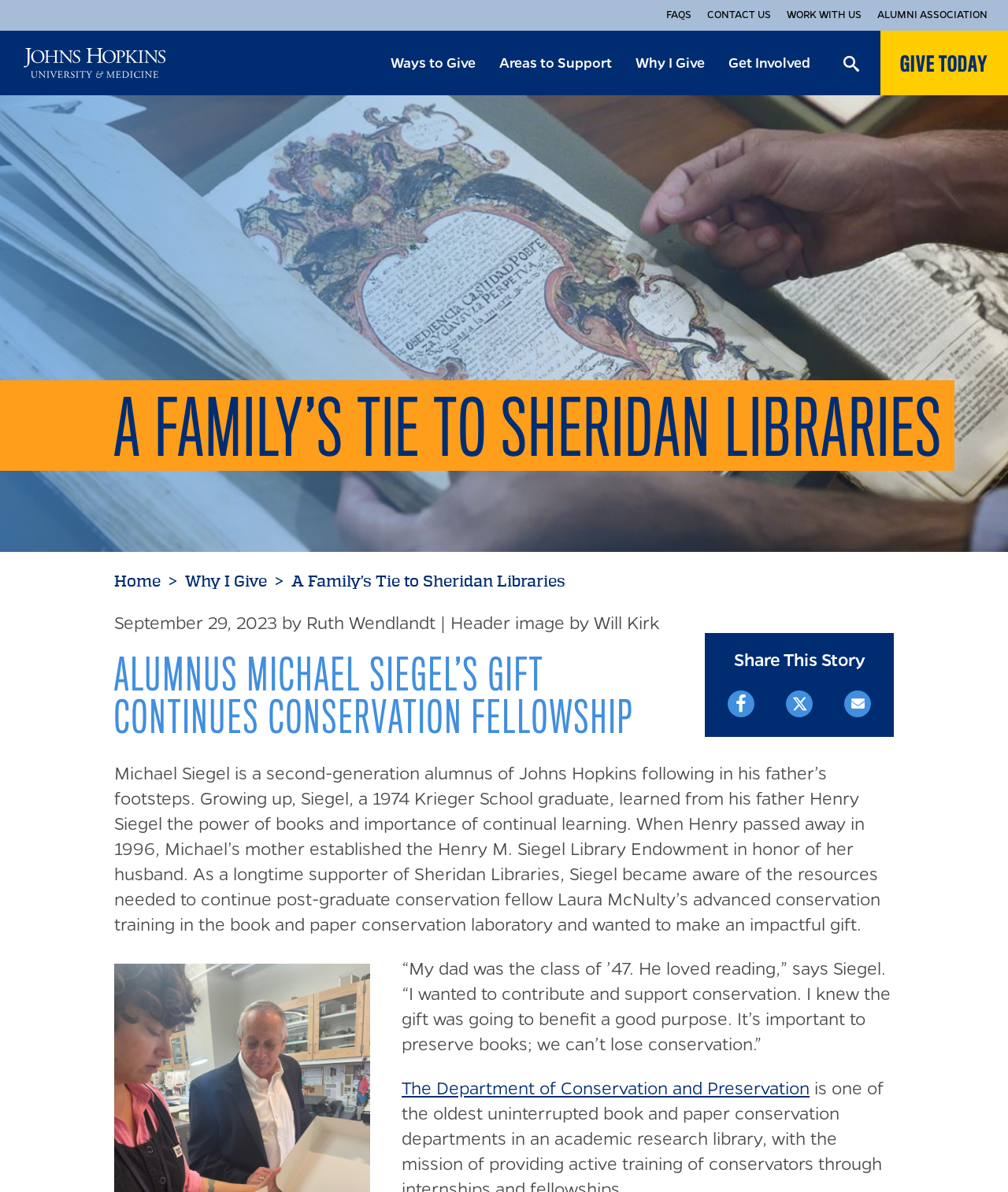What is the main heading of this webpage? Please extract and provide it.

A FAMILY’S TIE TO SHERIDAN LIBRARIES